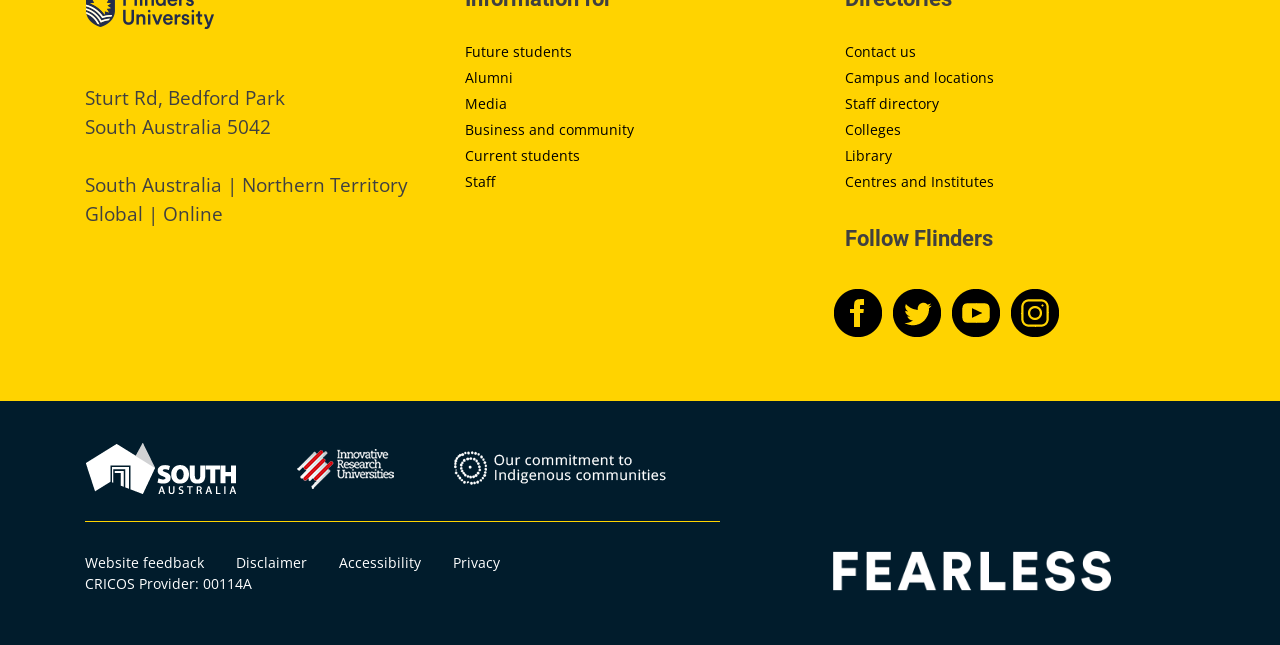Could you highlight the region that needs to be clicked to execute the instruction: "Visit Flinders University at Facebook"?

[0.652, 0.466, 0.693, 0.5]